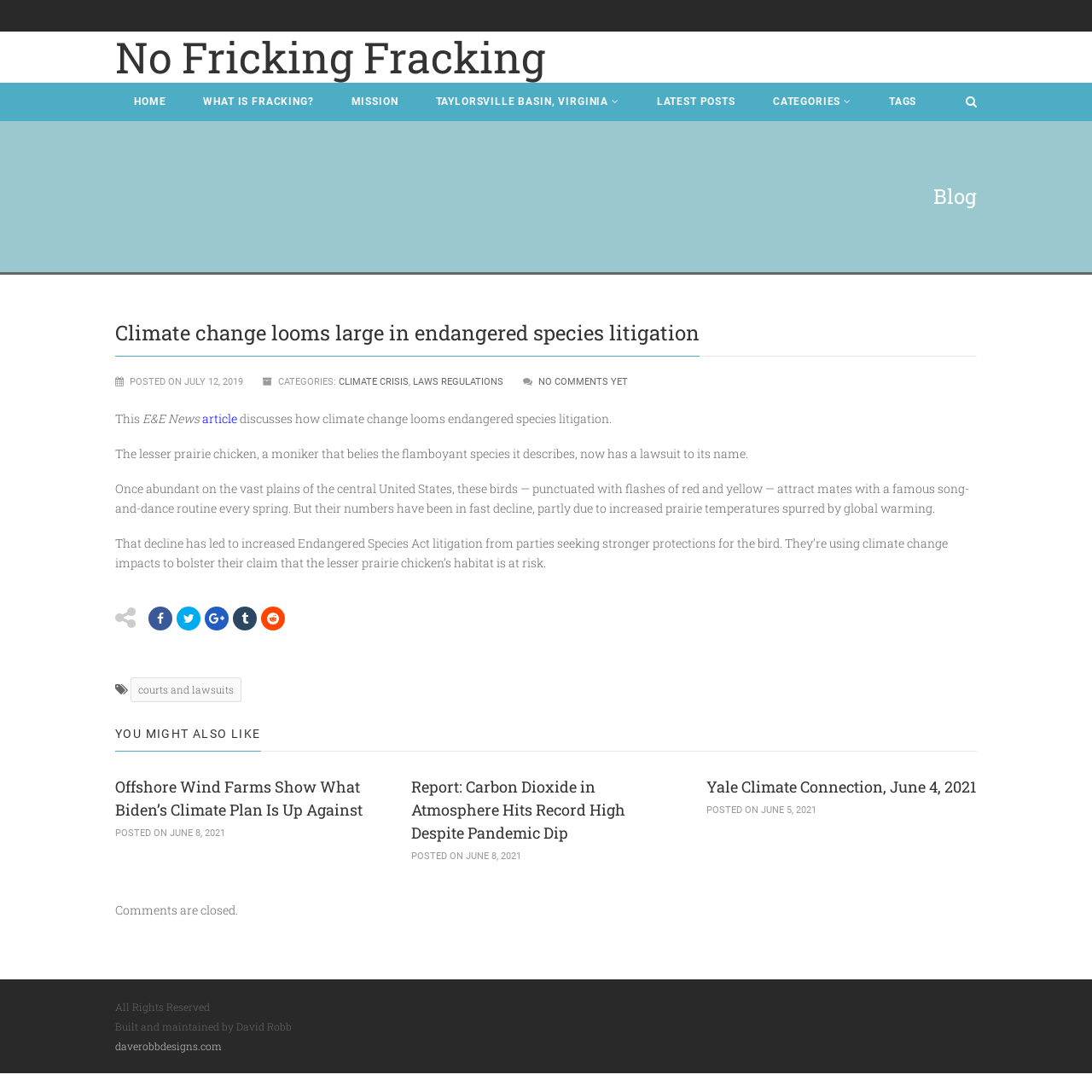Please determine the bounding box coordinates of the element's region to click for the following instruction: "Watch the video".

None